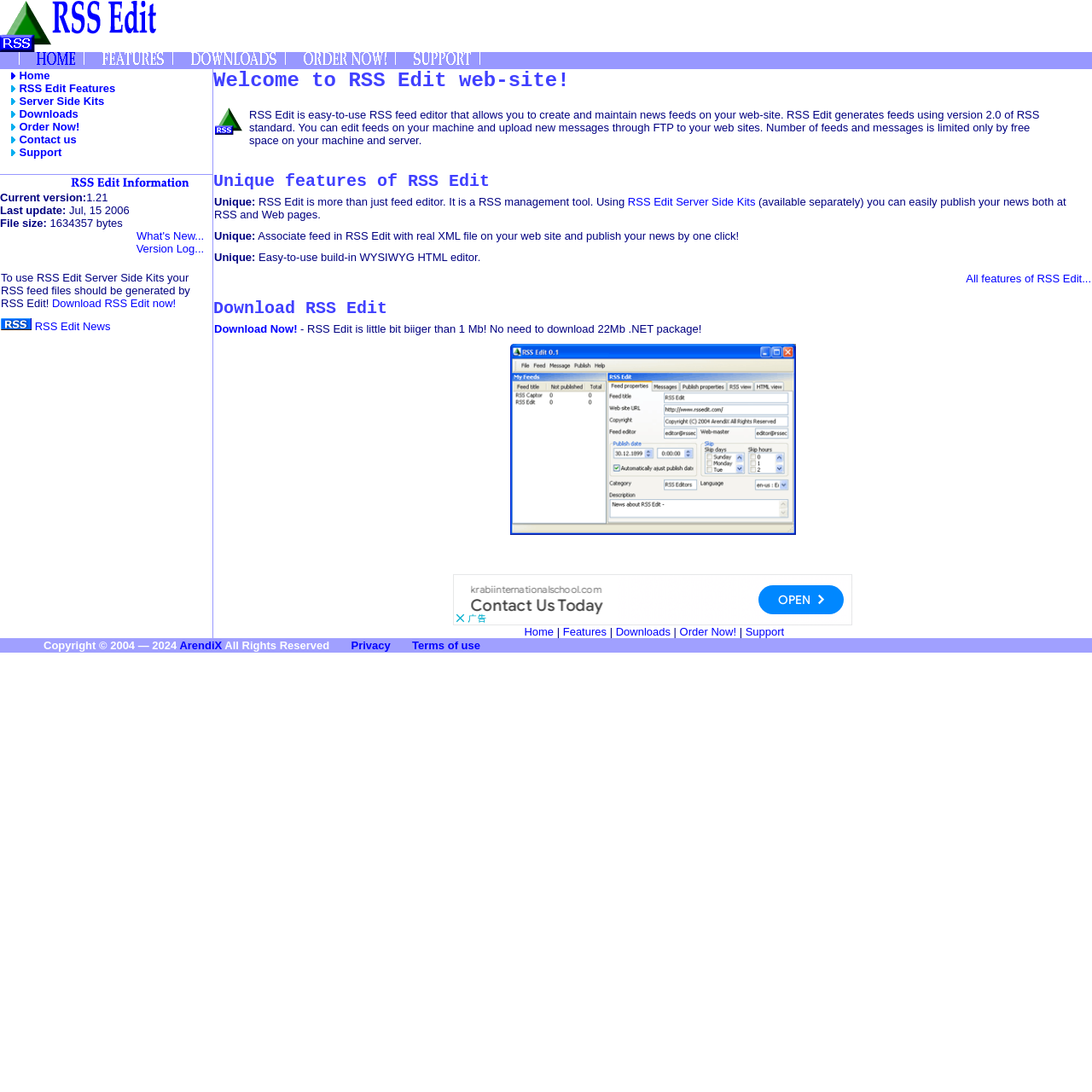Using the provided description Patient Resources, find the bounding box coordinates for the UI element. Provide the coordinates in (top-left x, top-left y, bottom-right x, bottom-right y) format, ensuring all values are between 0 and 1.

None